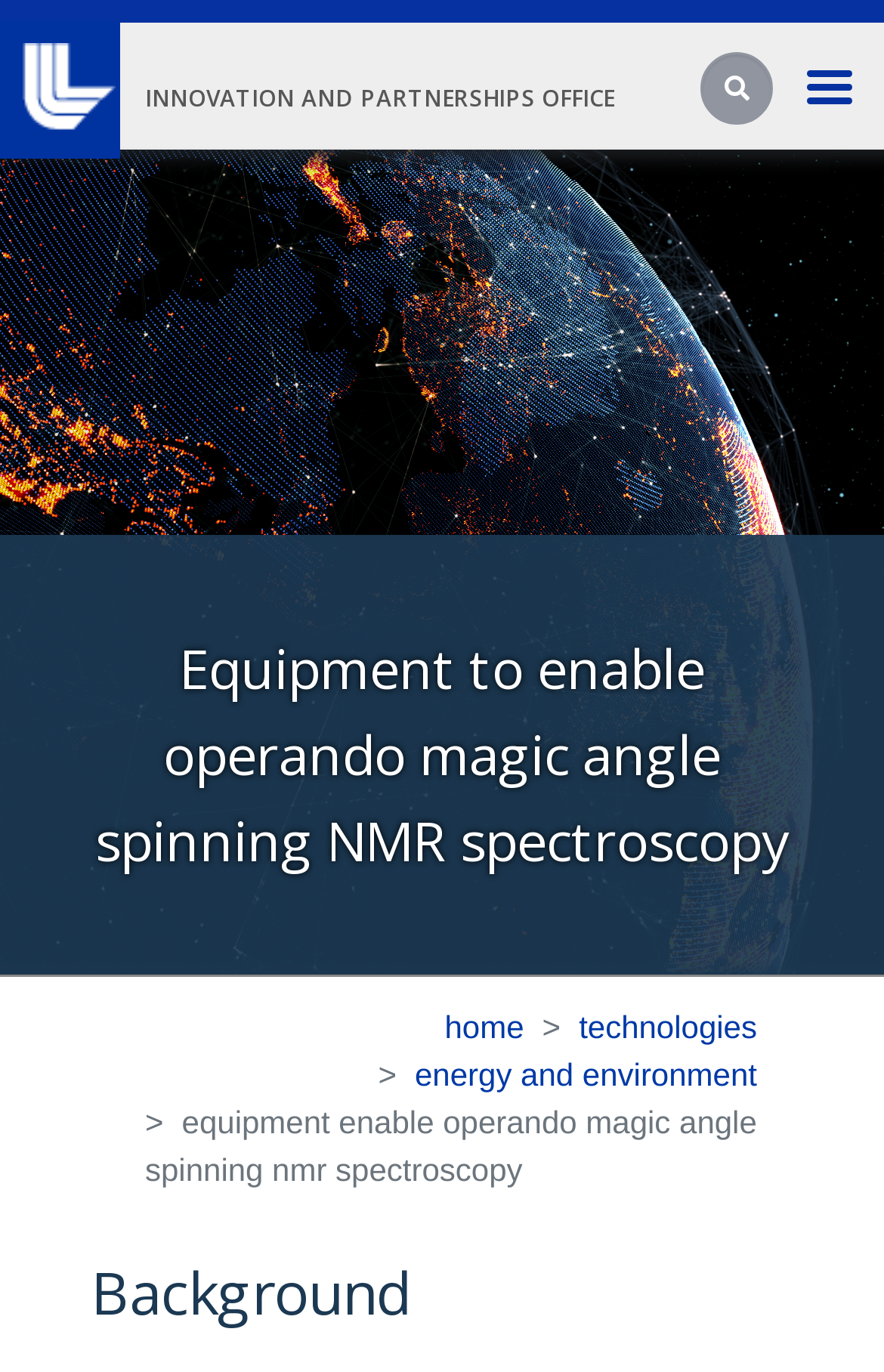Detail the webpage's structure and highlights in your description.

The webpage is about "Equipment to enable operando magic angle spinning NMR spectroscopy" and appears to be a technical article or research page. 

At the top of the page, there is a banner that spans the entire width, containing the site header. Within this banner, there is an LLNL logo on the left side, followed by a link to the "INNOVATION AND PARTNERSHIPS OFFICE" in the center. On the right side, there are links to "Search" and "Menu". 

Below the banner, the main content area is divided into two sections. On the left side, there is a heading that displays the title of the page, "Equipment to enable operando magic angle spinning NMR spectroscopy". 

On the right side, there is a navigation section, also known as a breadcrumb, which shows the path to the current page. It consists of links to "home", "technologies", and "energy and environment", followed by a static text that repeats the title of the page. 

Further down, there is a section with a static text labeled "Background", which likely provides an introduction or overview of the topic.